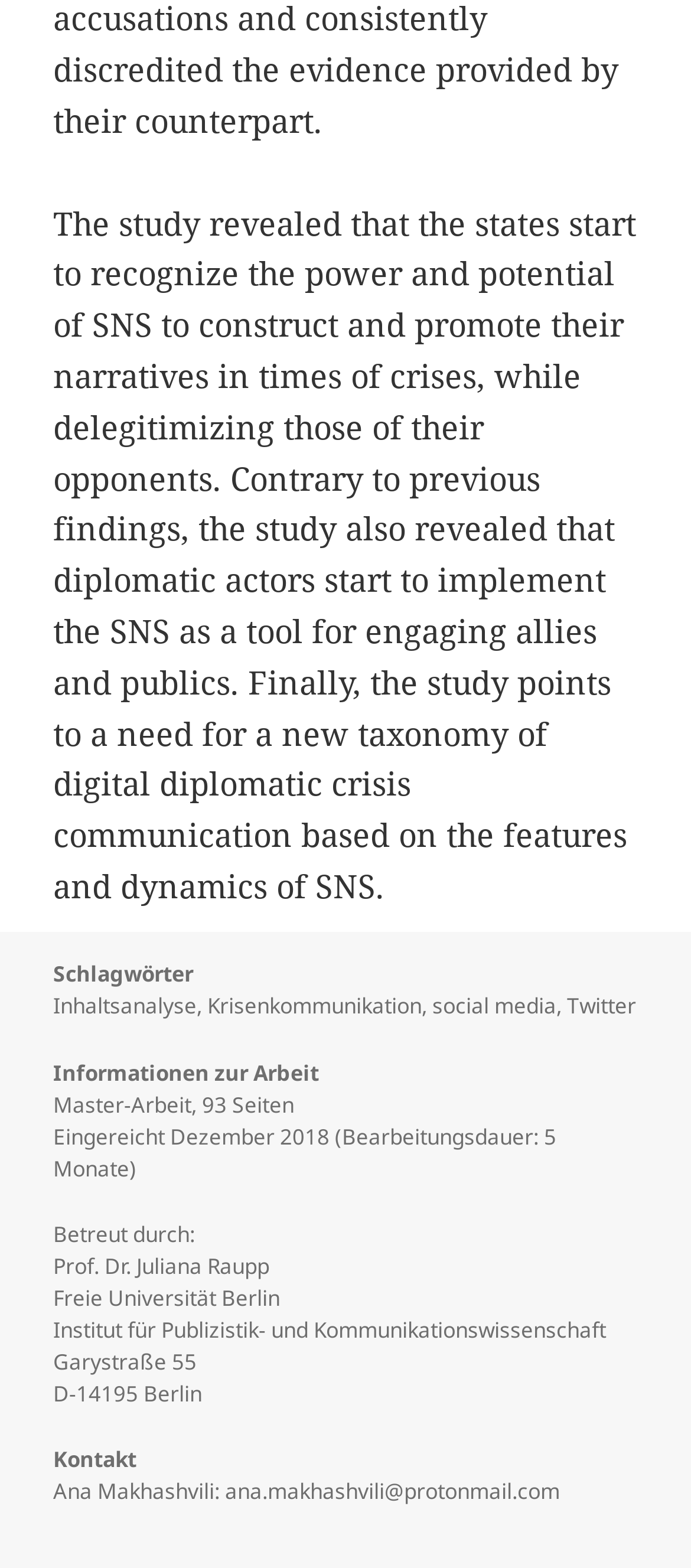Show me the bounding box coordinates of the clickable region to achieve the task as per the instruction: "Contact Ana Makhashvili via email".

[0.077, 0.941, 0.81, 0.96]